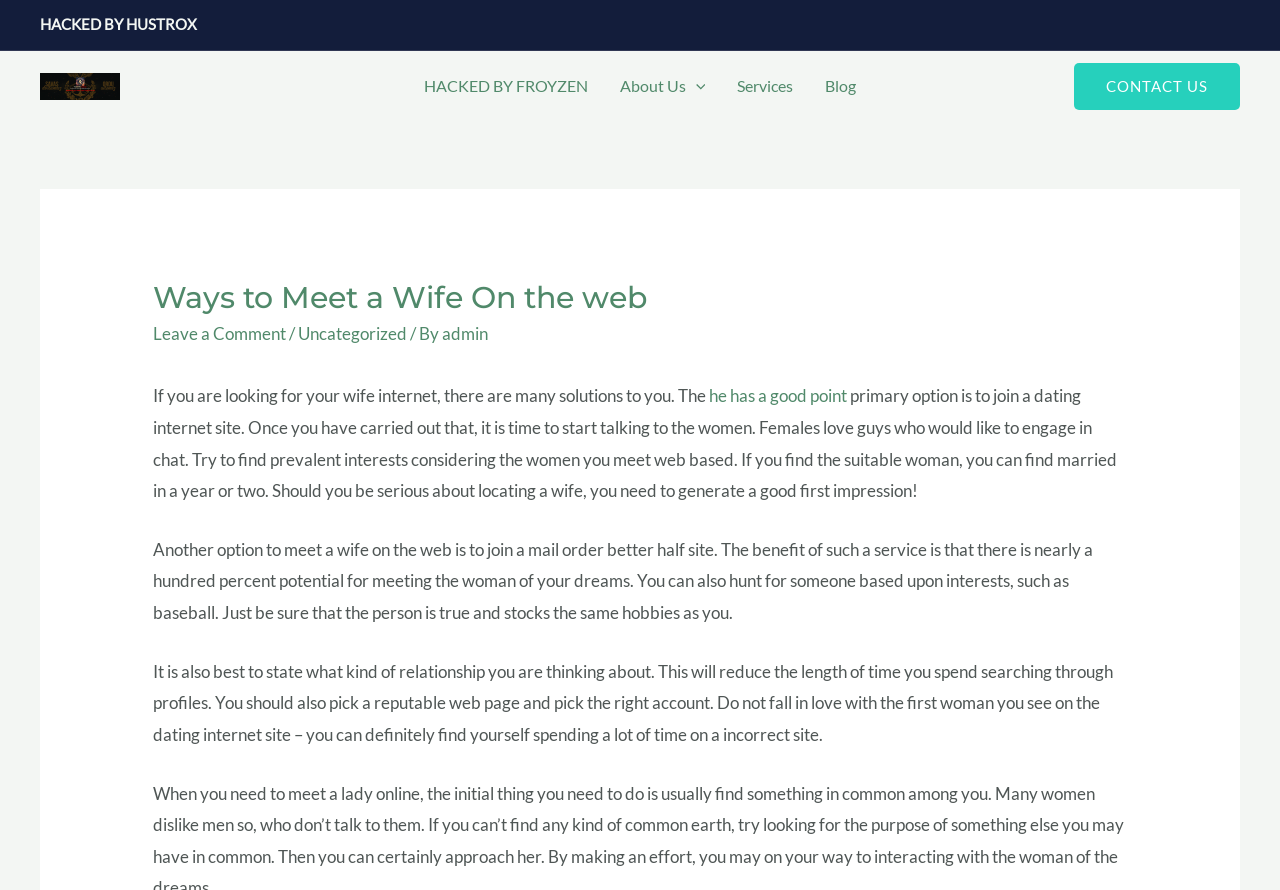Detail the features and information presented on the webpage.

The webpage appears to be a blog or article page with a focus on meeting a wife online. At the top left, there is a link "HACKED BY HUSTROX" accompanied by an image with the same text. Below this, there is a navigation menu with links to "HACKED BY FROYZEN", "About Us", "Services", and "Blog". The "About Us" link has a small image beside it.

On the right side of the page, there is a prominent link "CONTACT US". Below this, there is a header section with a heading "Ways to Meet a Wife On the web" and several links, including "Leave a Comment", "Uncategorized", and "admin". 

The main content of the page consists of three paragraphs of text. The first paragraph discusses the option of joining a dating website to meet a wife online. The second paragraph talks about joining a mail order bride site, highlighting the benefits of such a service. The third paragraph advises on how to effectively use a dating website, including being clear about the type of relationship sought and choosing a reputable site.

There are no other notable UI elements or images on the page besides the ones mentioned above.